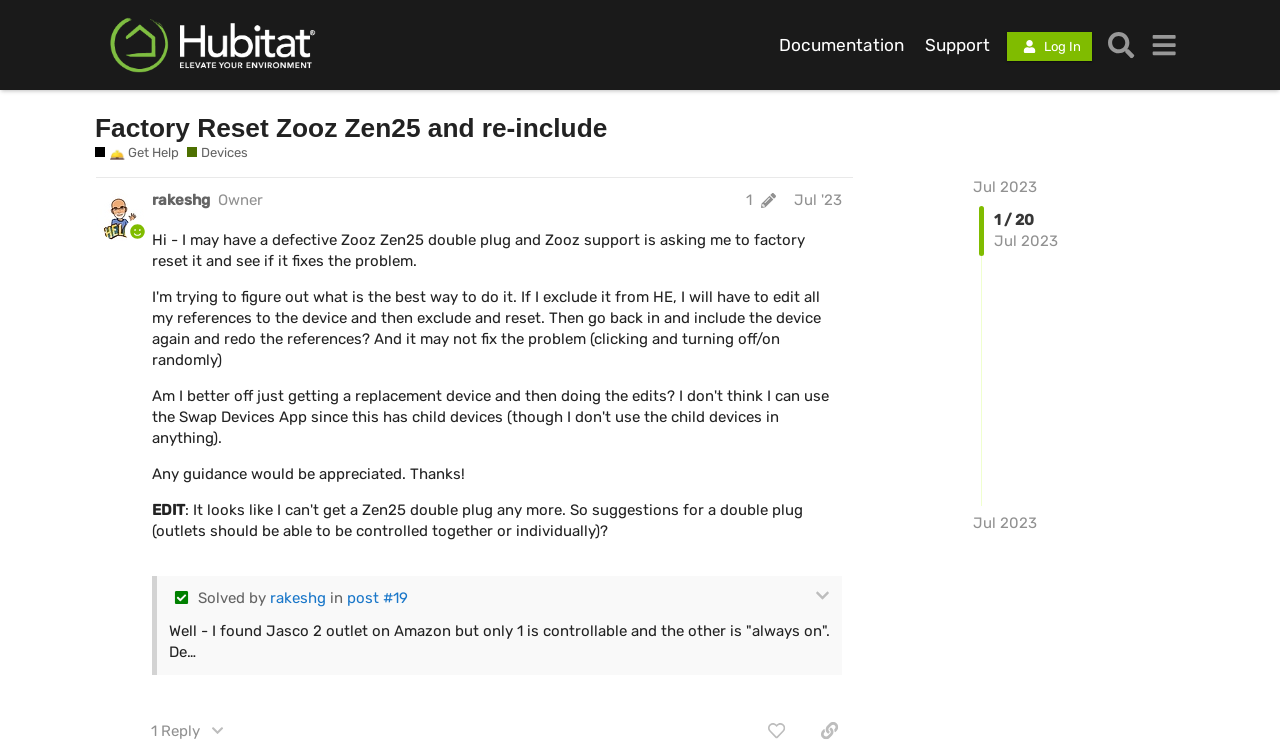Please determine and provide the text content of the webpage's heading.

Factory Reset Zooz Zen25 and re-include